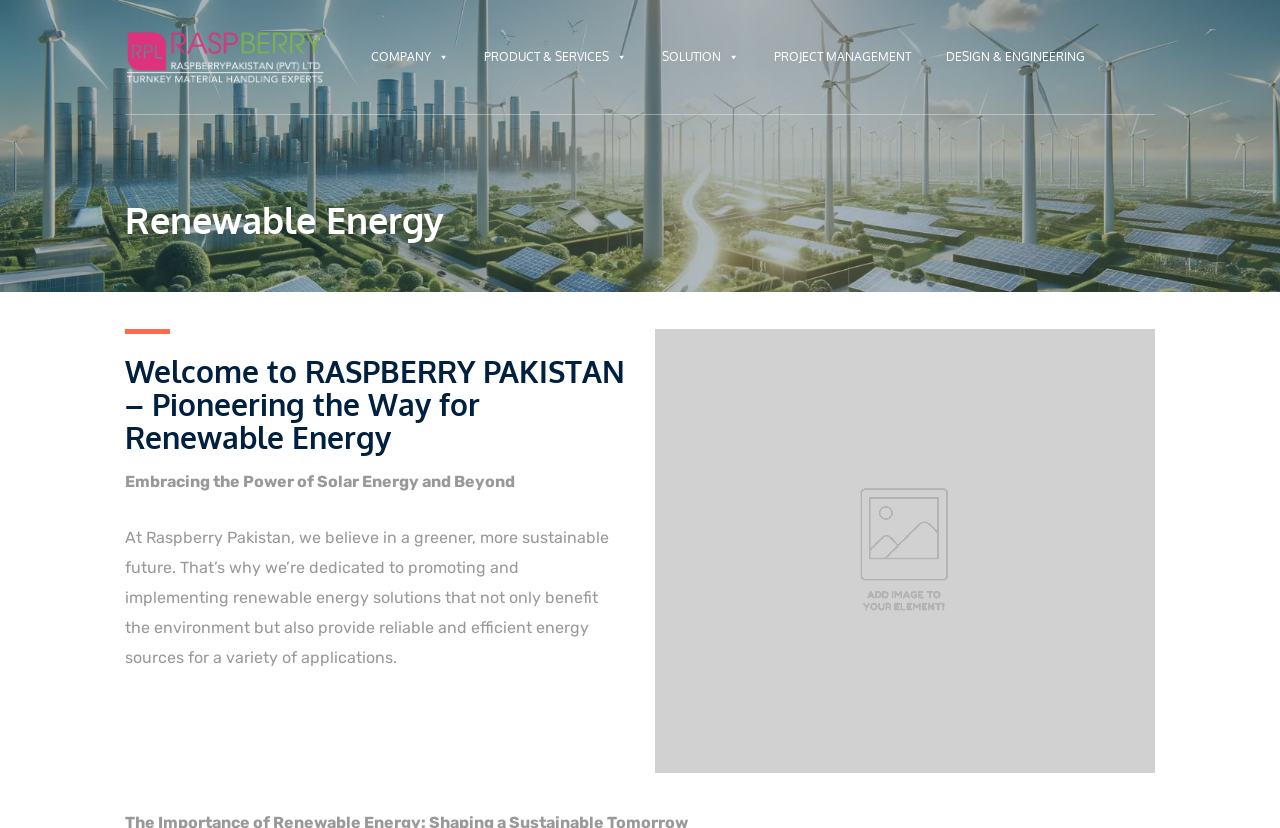Using a single word or phrase, answer the following question: 
What is the purpose of the company?

Promoting renewable energy